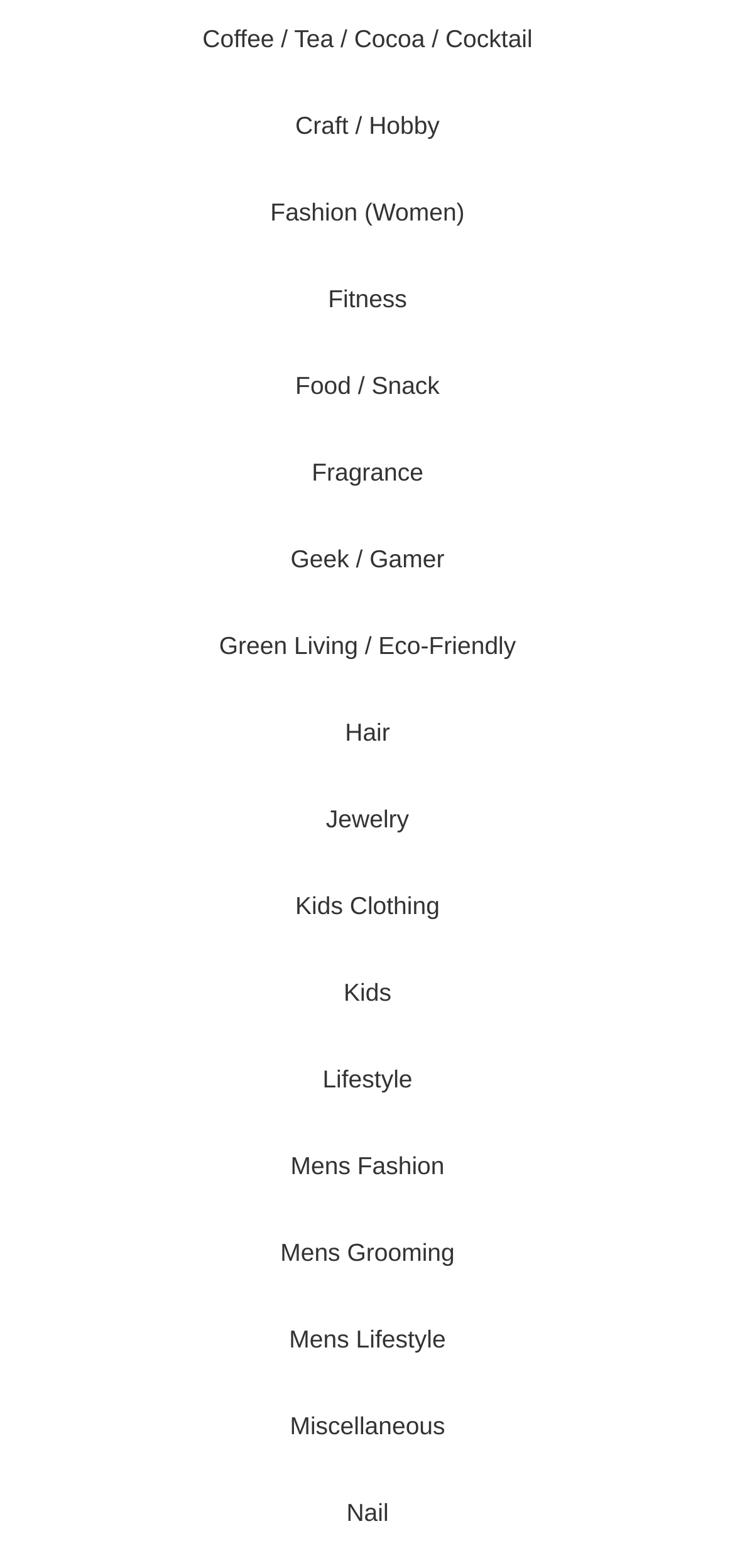Specify the bounding box coordinates of the area that needs to be clicked to achieve the following instruction: "Shop for Kids' Clothing".

[0.402, 0.569, 0.598, 0.587]